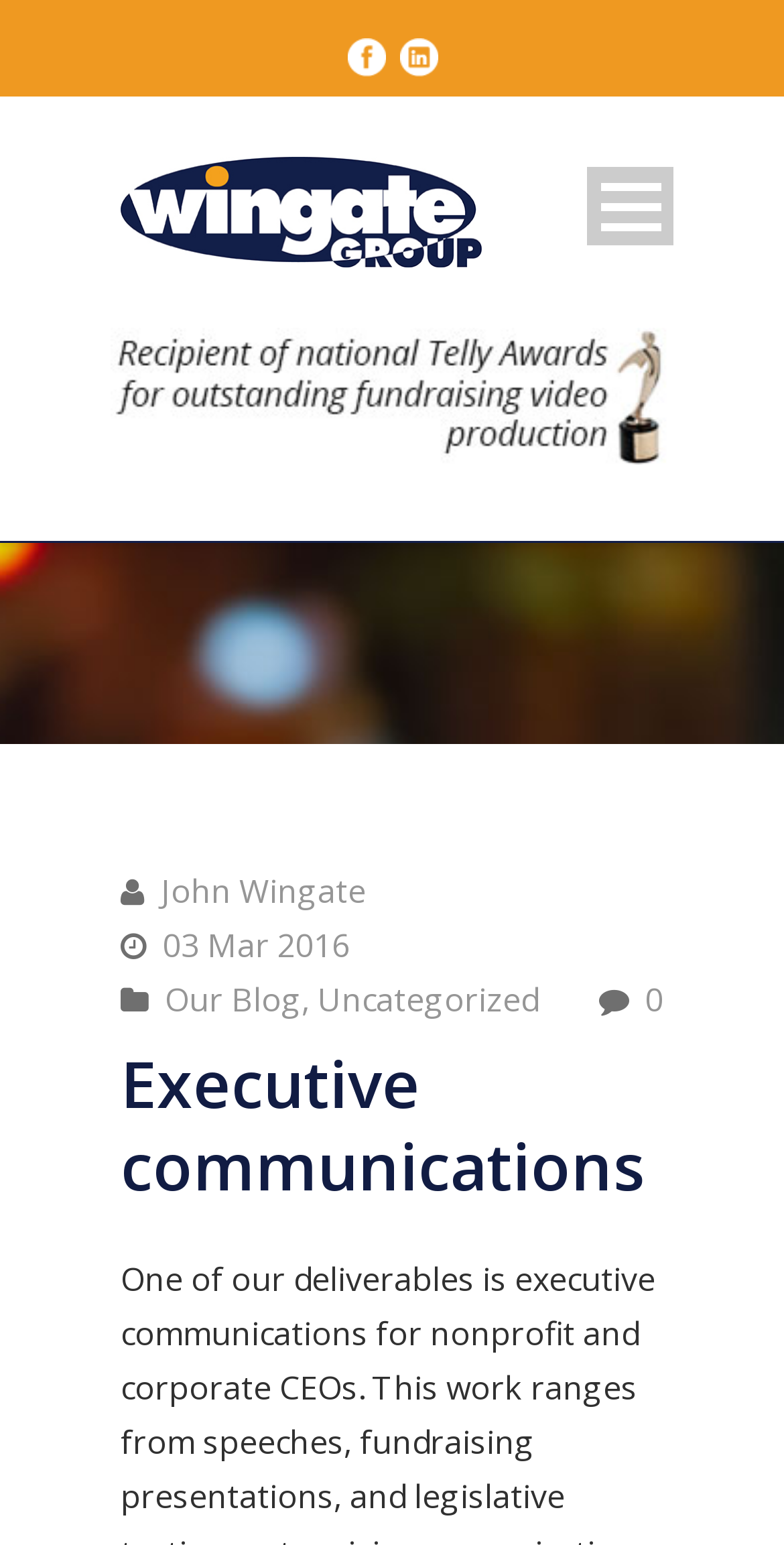Please find the bounding box coordinates of the element that you should click to achieve the following instruction: "Read the blog". The coordinates should be presented as four float numbers between 0 and 1: [left, top, right, bottom].

[0.154, 0.819, 0.846, 0.884]